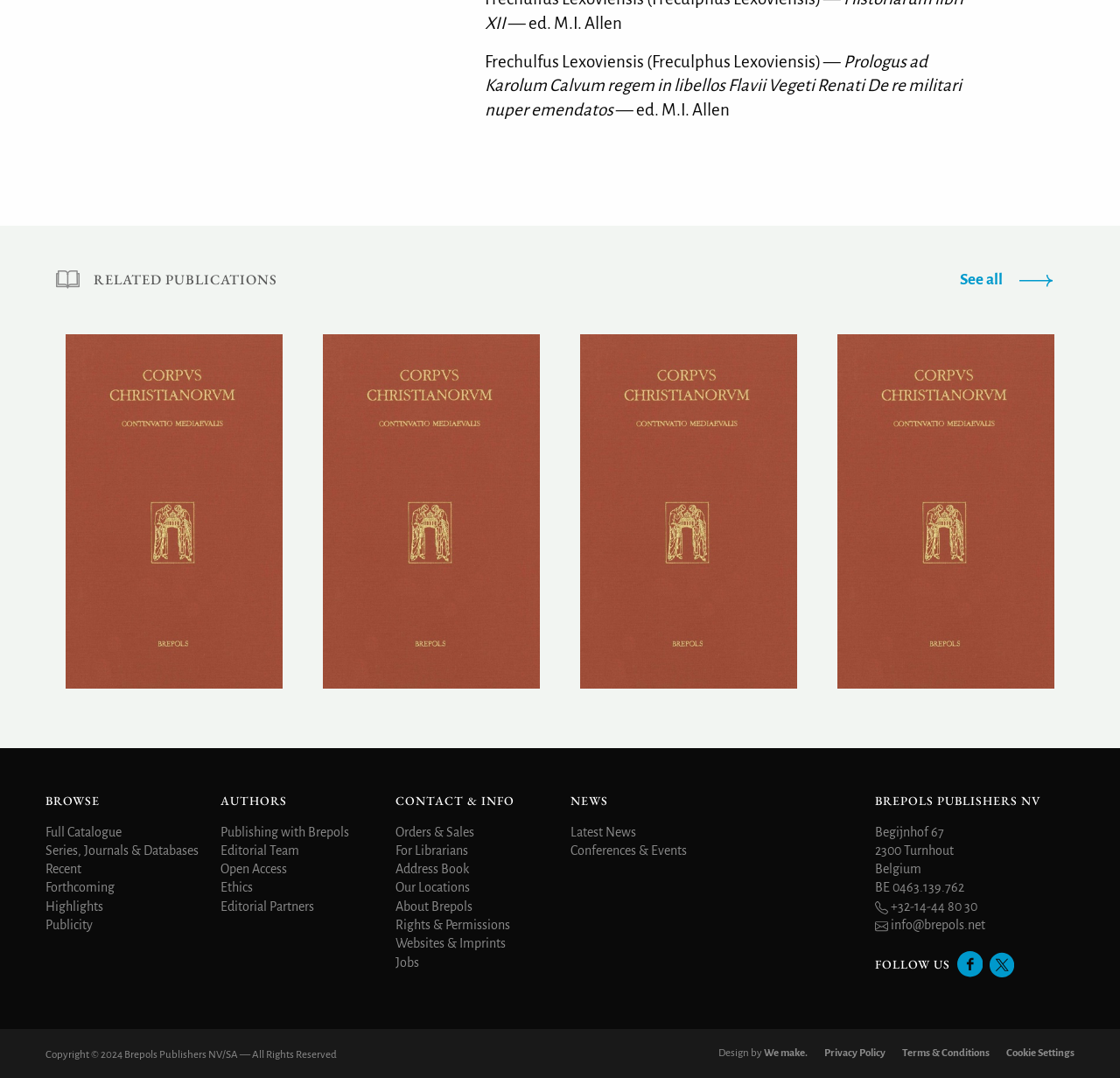Extract the bounding box coordinates for the UI element described as: "Series, Journals & Databases".

[0.041, 0.782, 0.177, 0.795]